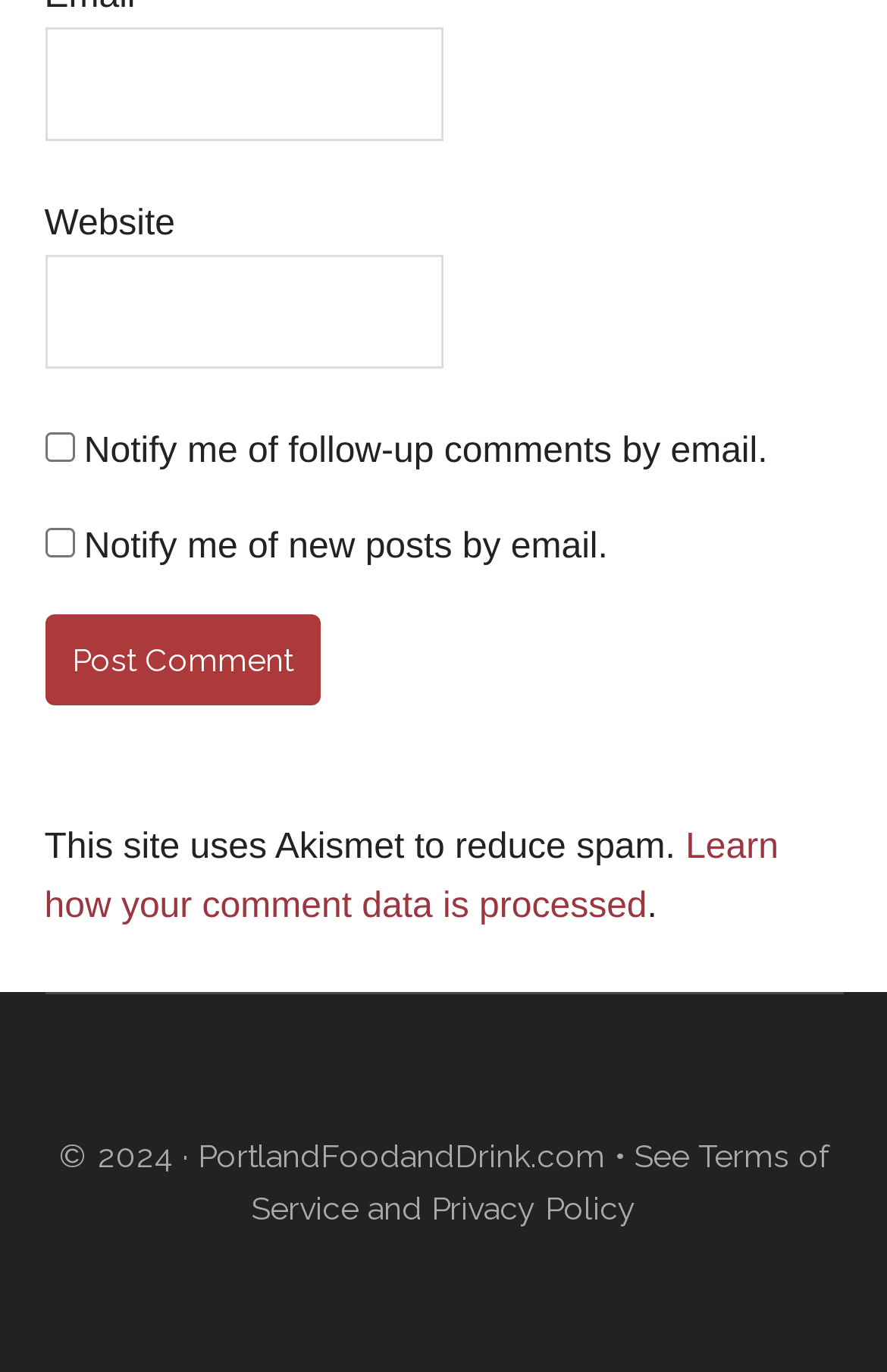Determine the bounding box of the UI element mentioned here: "parent_node: Email * aria-describedby="email-notes" name="email"". The coordinates must be in the format [left, top, right, bottom] with values ranging from 0 to 1.

[0.05, 0.02, 0.5, 0.103]